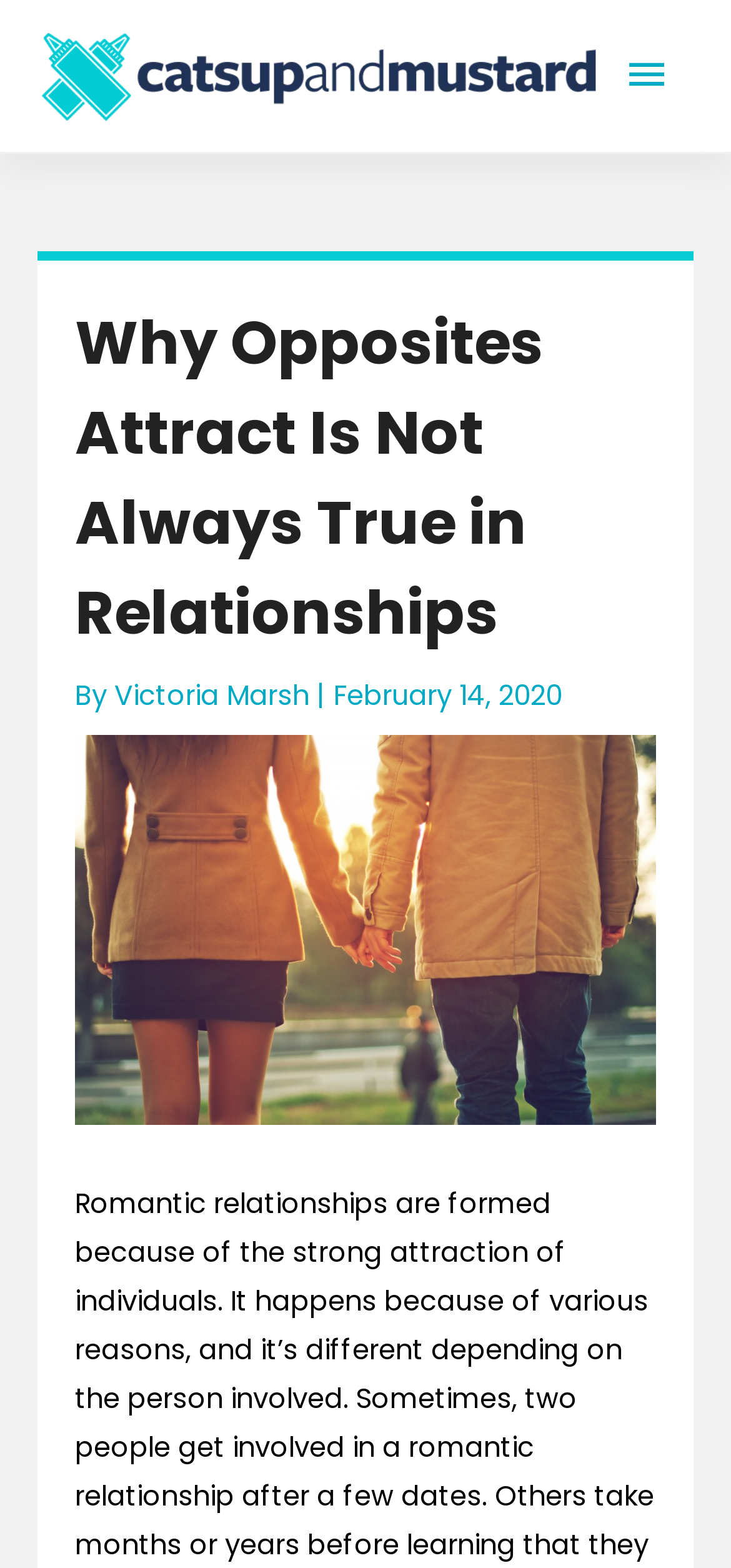Identify the primary heading of the webpage and provide its text.

Why Opposites Attract Is Not Always True in Relationships